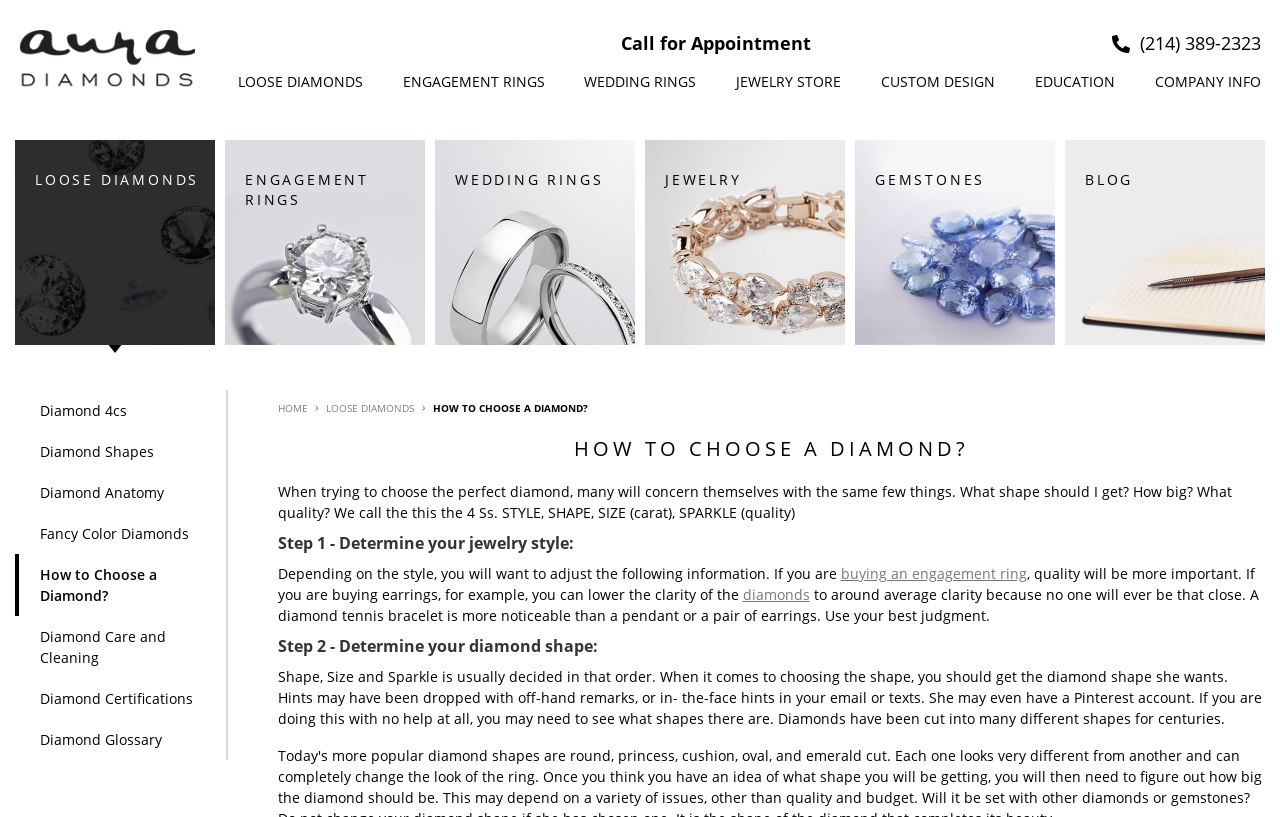Using the webpage screenshot, locate the HTML element that fits the following description and provide its bounding box: "Jewelry".

[0.504, 0.171, 0.66, 0.422]